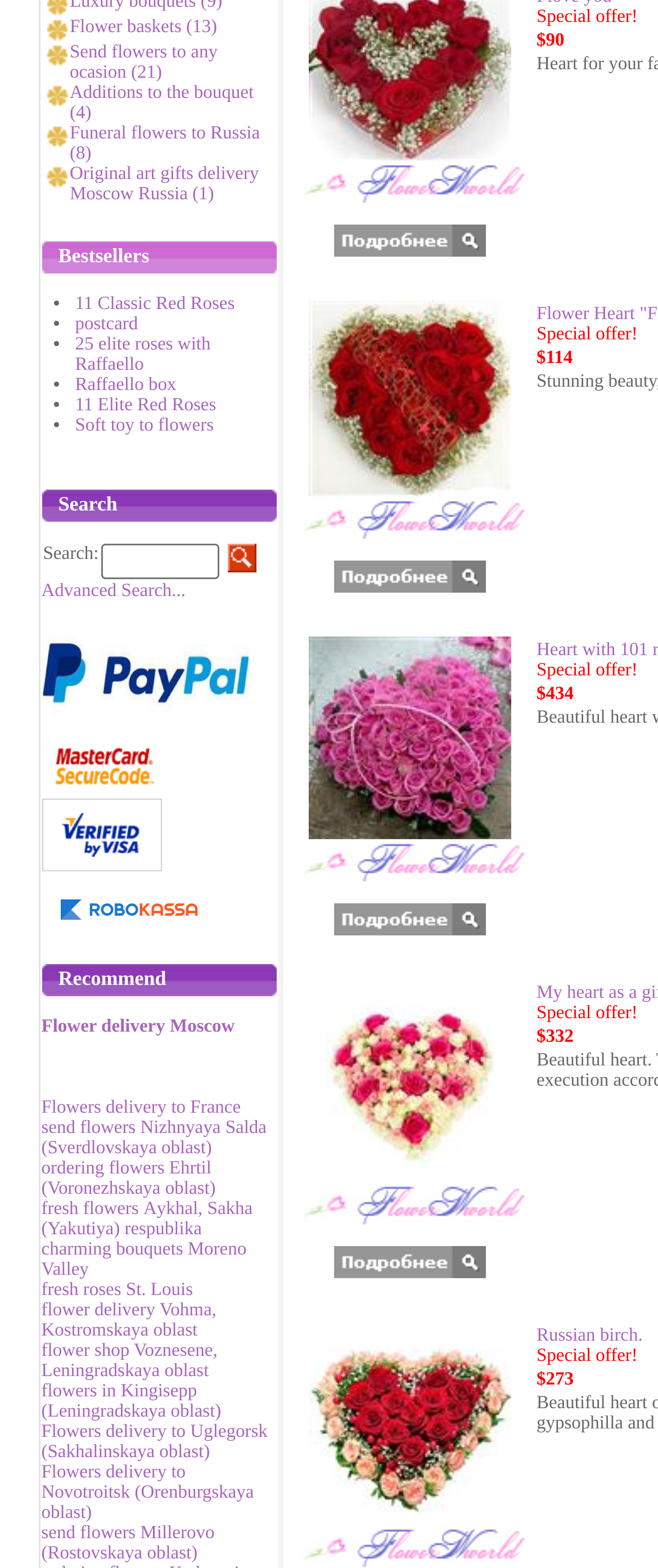Identify the bounding box coordinates for the UI element described as follows: Funeral flowers to Russia (8). Use the format (top-left x, top-left y, bottom-right x, bottom-right y) and ensure all values are floating point numbers between 0 and 1.

[0.105, 0.11, 0.312, 0.136]